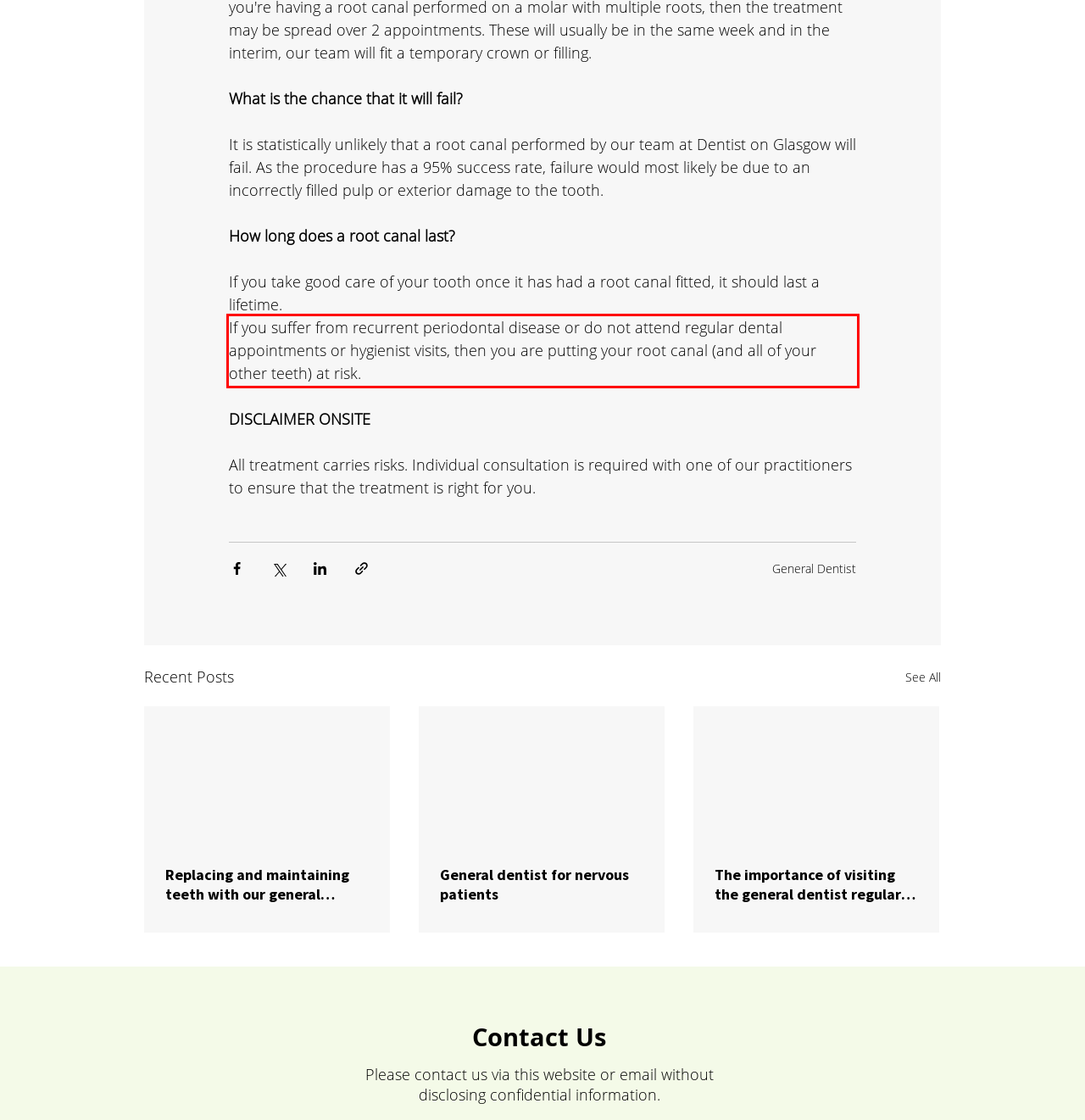Analyze the screenshot of a webpage where a red rectangle is bounding a UI element. Extract and generate the text content within this red bounding box.

If you suffer from recurrent periodontal disease or do not attend regular dental appointments or hygienist visits, then you are putting your root canal (and all of your other teeth) at risk.